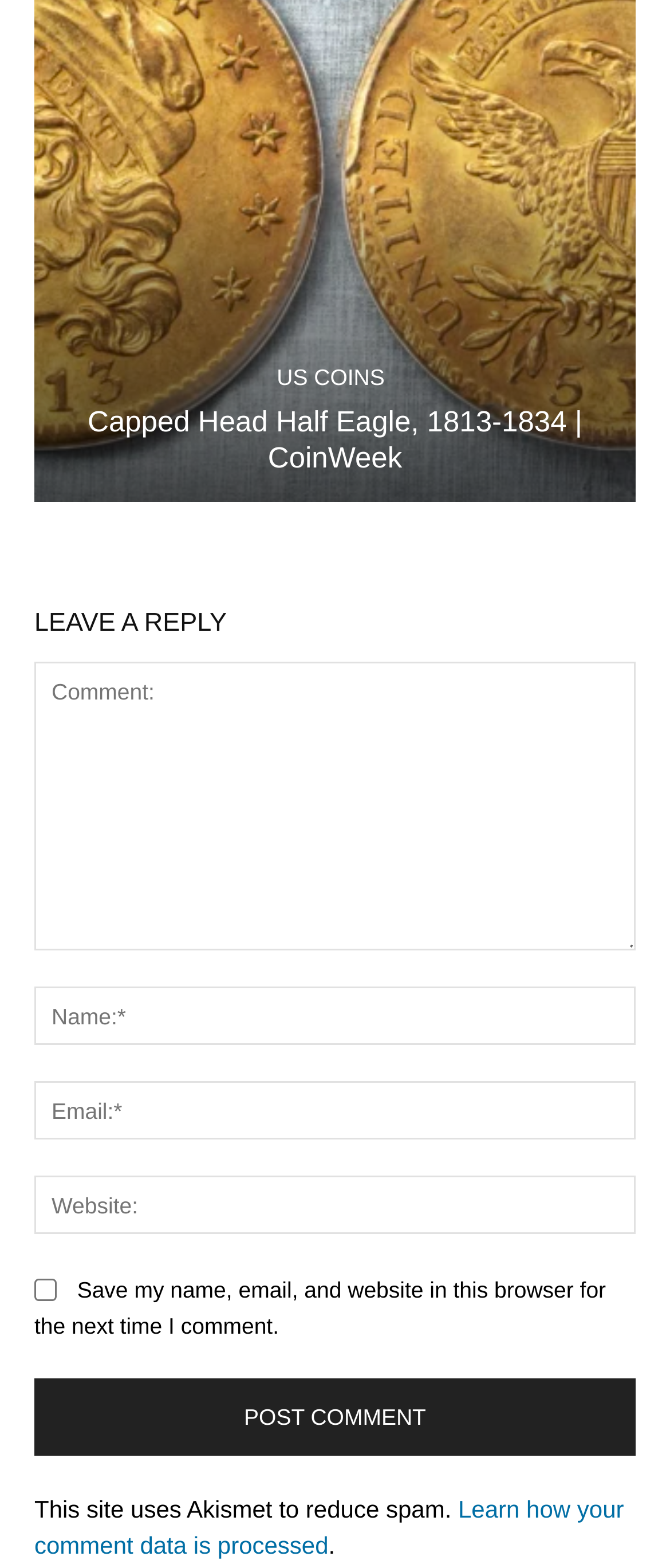Pinpoint the bounding box coordinates of the clickable element to carry out the following instruction: "Learn how your comment data is processed."

[0.051, 0.954, 0.931, 0.994]